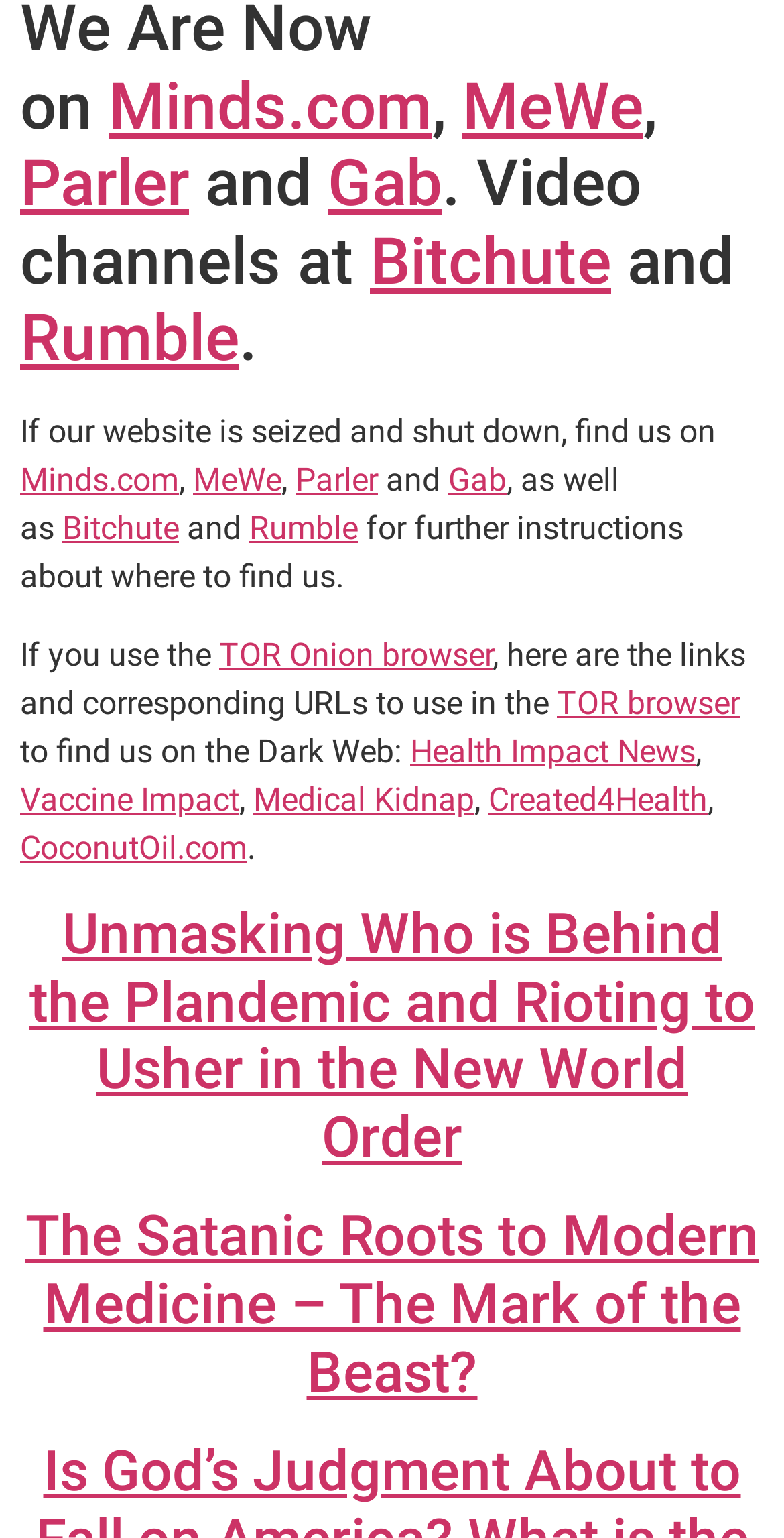Please determine the bounding box coordinates for the element that should be clicked to follow these instructions: "Click on Minds.com".

[0.138, 0.044, 0.551, 0.094]